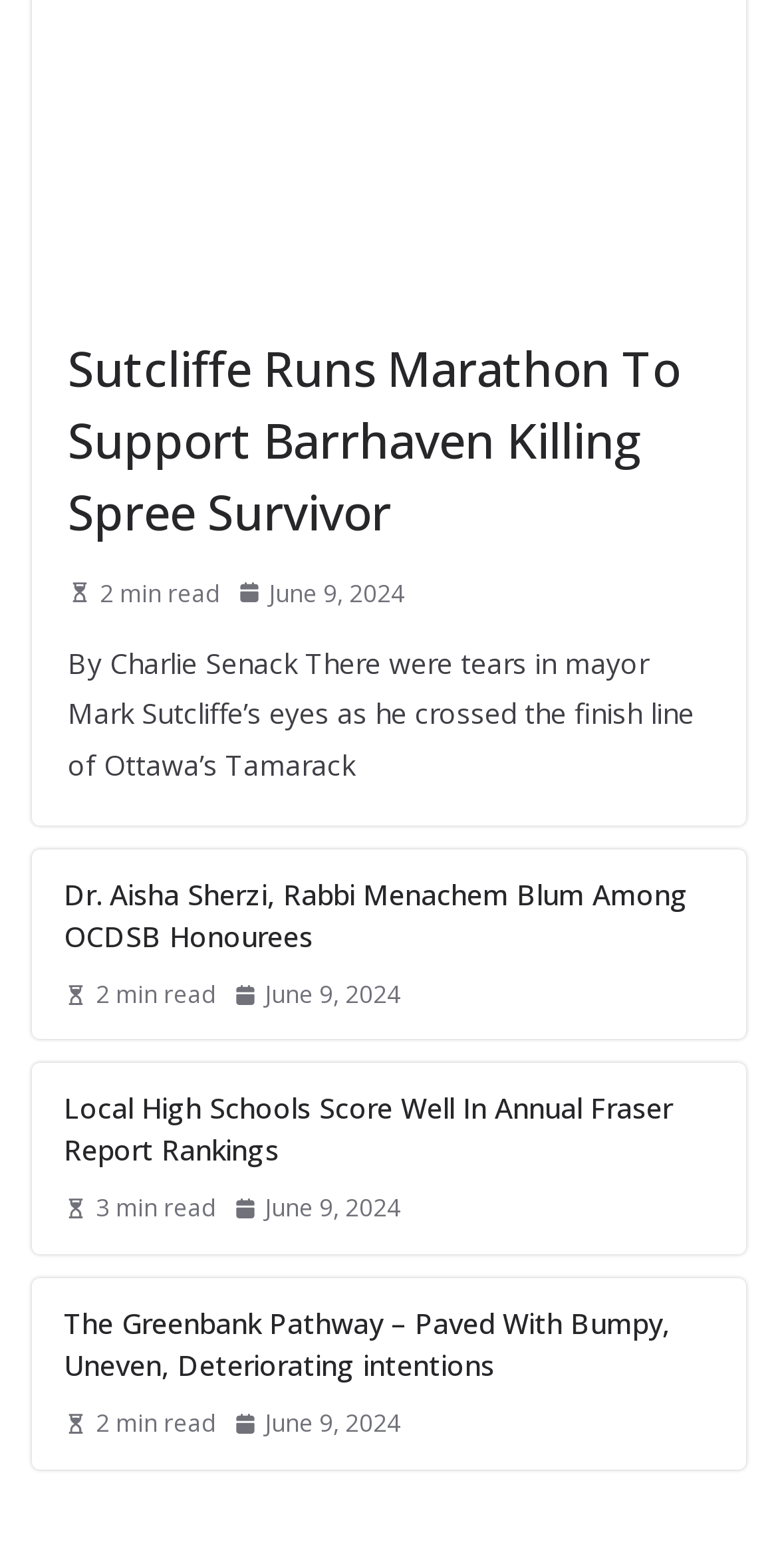Pinpoint the bounding box coordinates for the area that should be clicked to perform the following instruction: "View the image related to the article".

[0.087, 0.371, 0.118, 0.386]